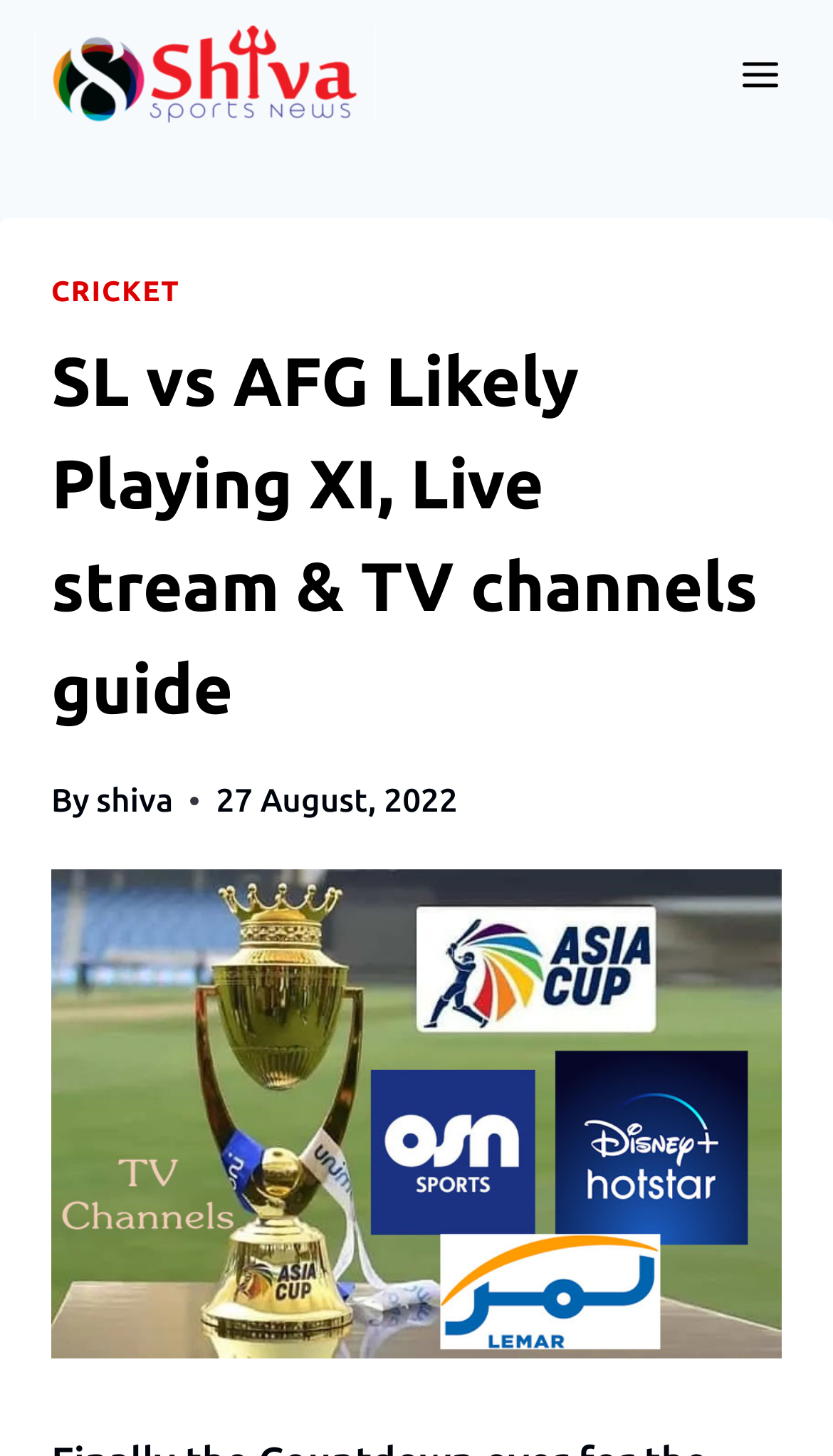Generate a comprehensive description of the contents of the webpage.

The webpage is about the Asia Cup 2022 cricket tournament, specifically focusing on the opening match between Sri Lanka and Afghanistan. At the top left of the page, there is a logo and a link to "Shiva Sports News". On the top right, there is a button to open a menu.

Below the top section, there is a header area that spans almost the entire width of the page. Within this header, there are several elements. On the left, there is a link to "CRICKET", followed by a heading that reads "SL vs AFG Likely Playing XI, Live stream & TV channels guide". Further to the right, there is a text "By" followed by a link to "shiva", and then a timestamp showing the date "27 August, 2022".

Below the header area, there is a large image that occupies most of the page's width, with a caption "Asia cup TV channels & Broadcaster". This image likely provides information about the TV channels and broadcasters for the Asia Cup 2022 tournament.